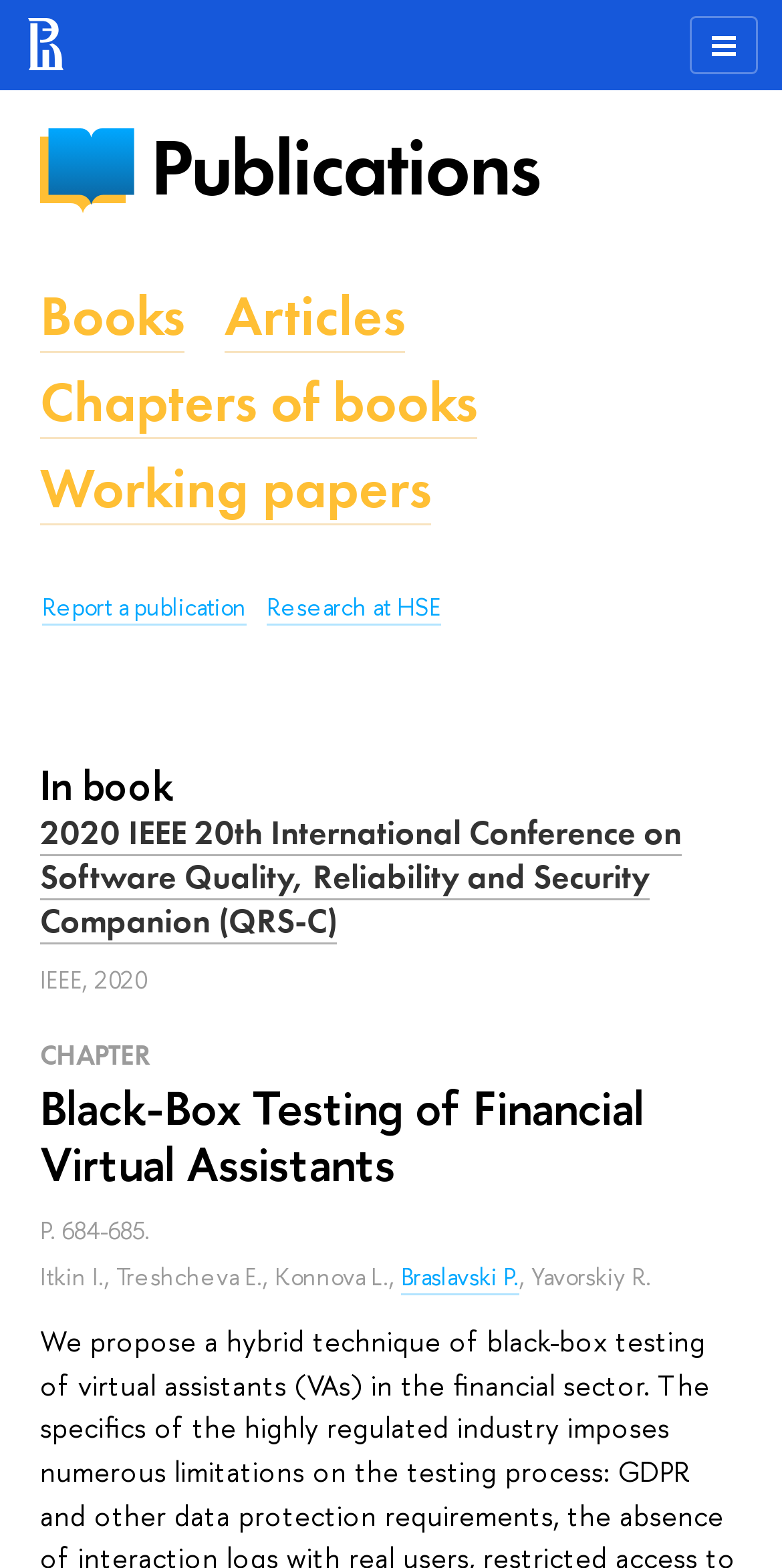Can you specify the bounding box coordinates for the region that should be clicked to fulfill this instruction: "Click the 'Report a publication' link".

[0.054, 0.377, 0.315, 0.399]